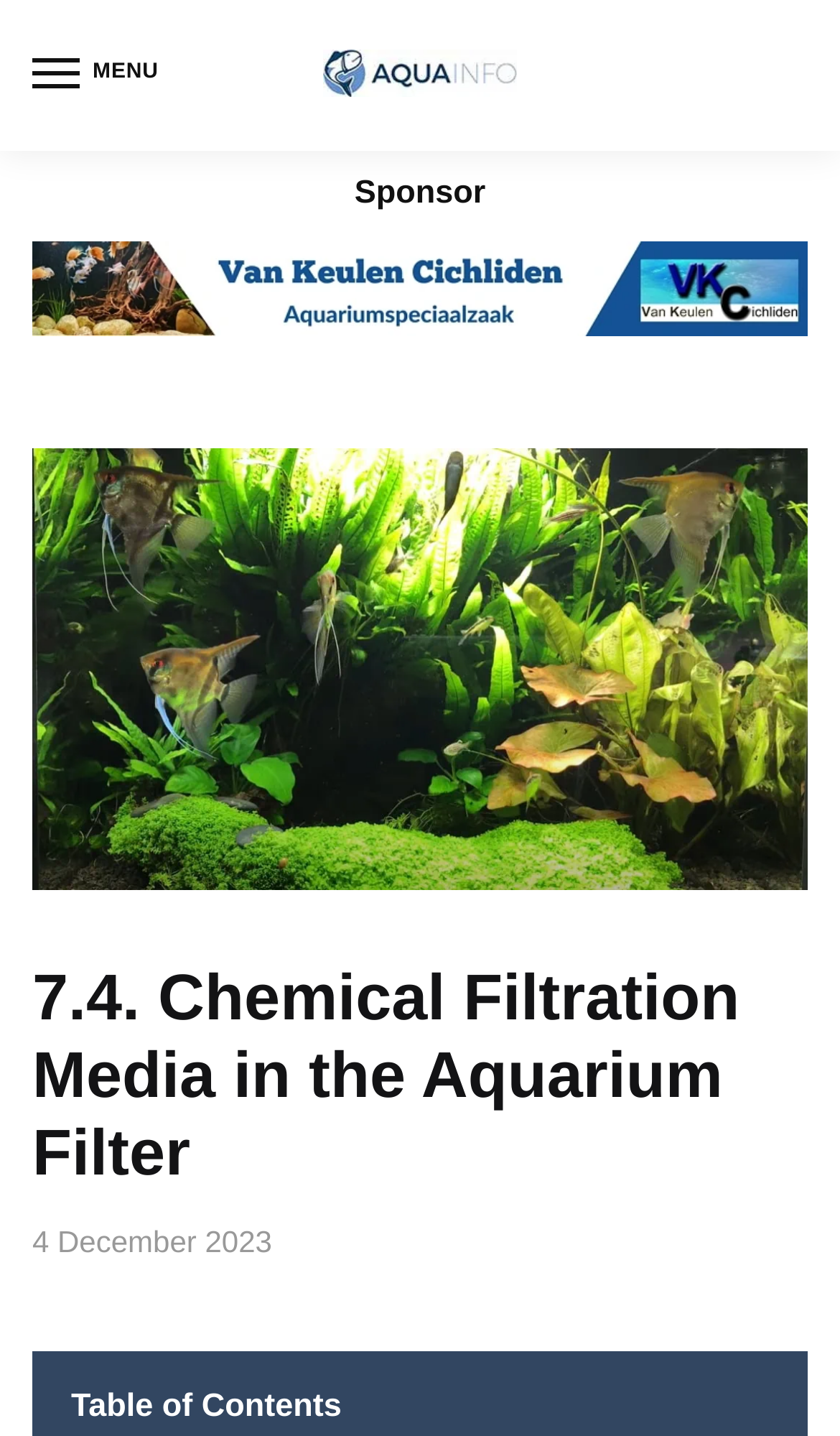What is the topic of the article?
We need a detailed and meticulous answer to the question.

I found the topic of the article by looking at the image with the description 'Chemical Filtration Media in the Aquarium Filter', which suggests that the article is about chemical filtration media in aquarium filters.